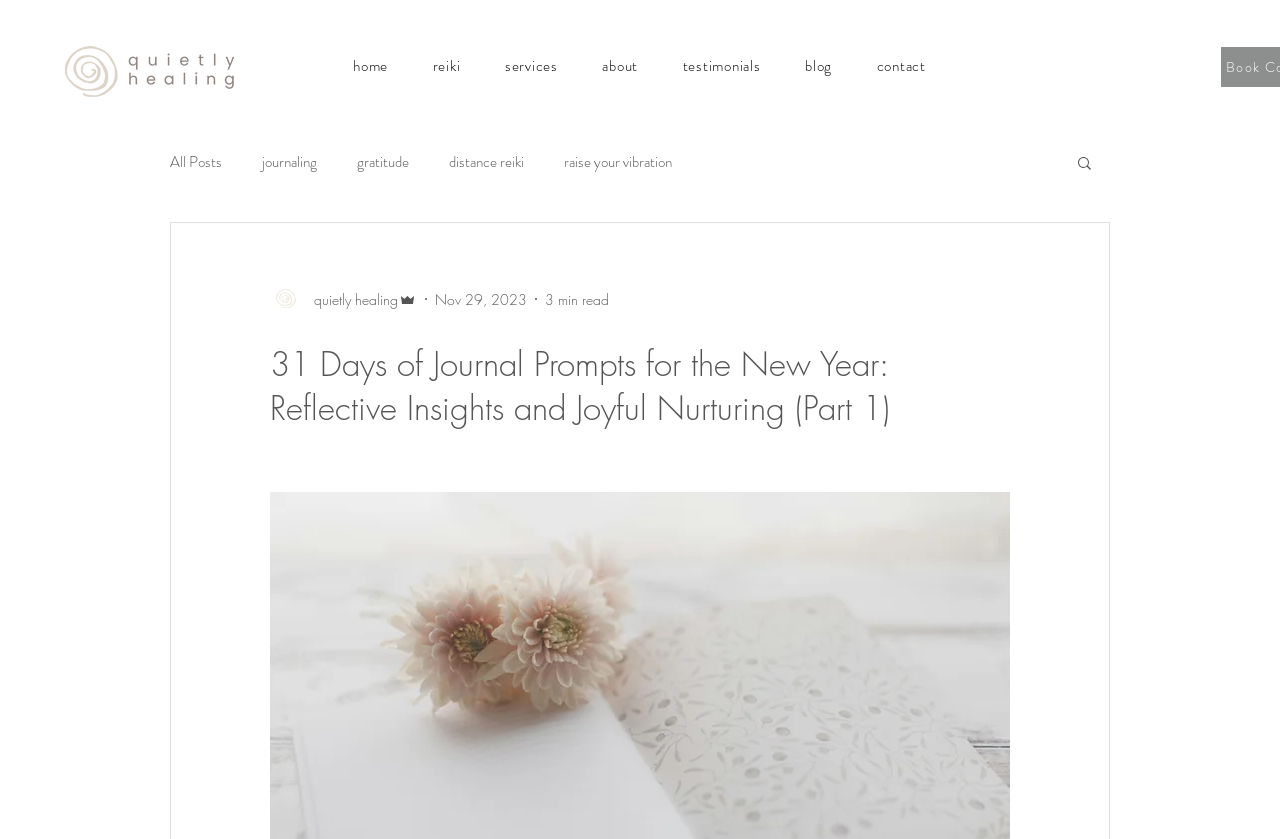Identify the bounding box coordinates of the part that should be clicked to carry out this instruction: "Search for a topic".

[0.84, 0.184, 0.855, 0.209]